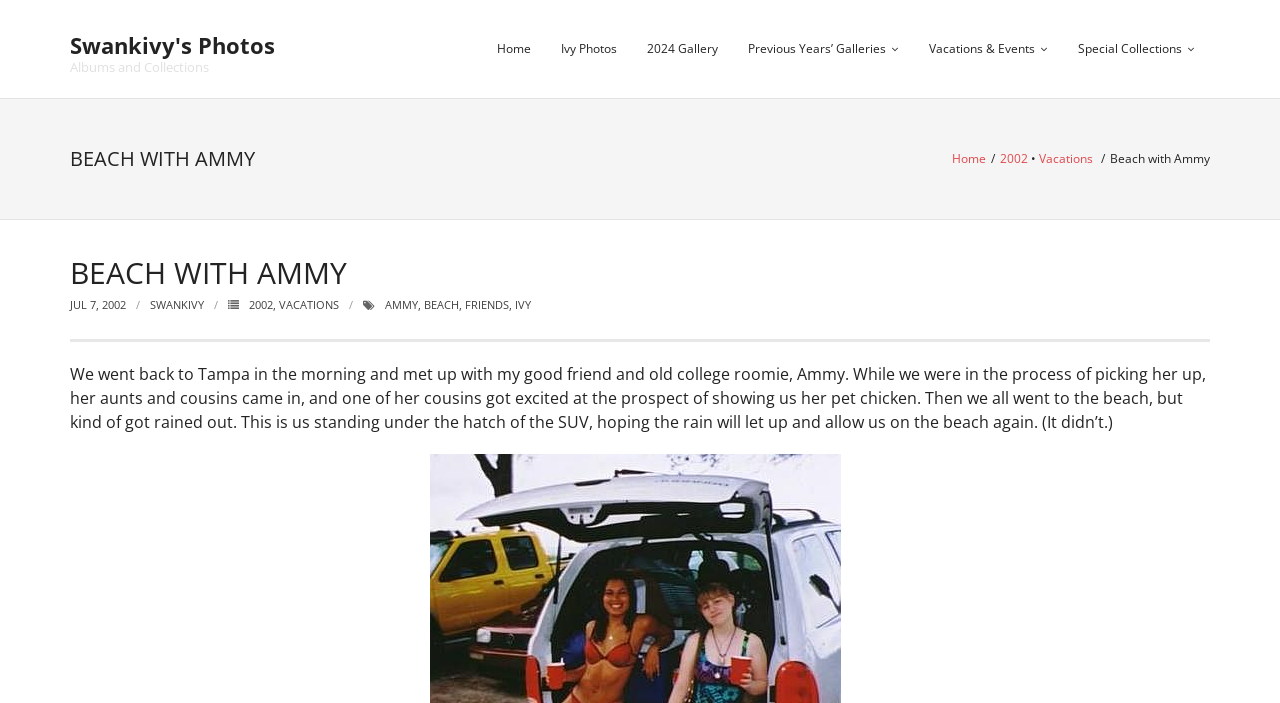Find the bounding box coordinates of the area to click in order to follow the instruction: "Check out Vacations & Events".

[0.714, 0.0, 0.83, 0.139]